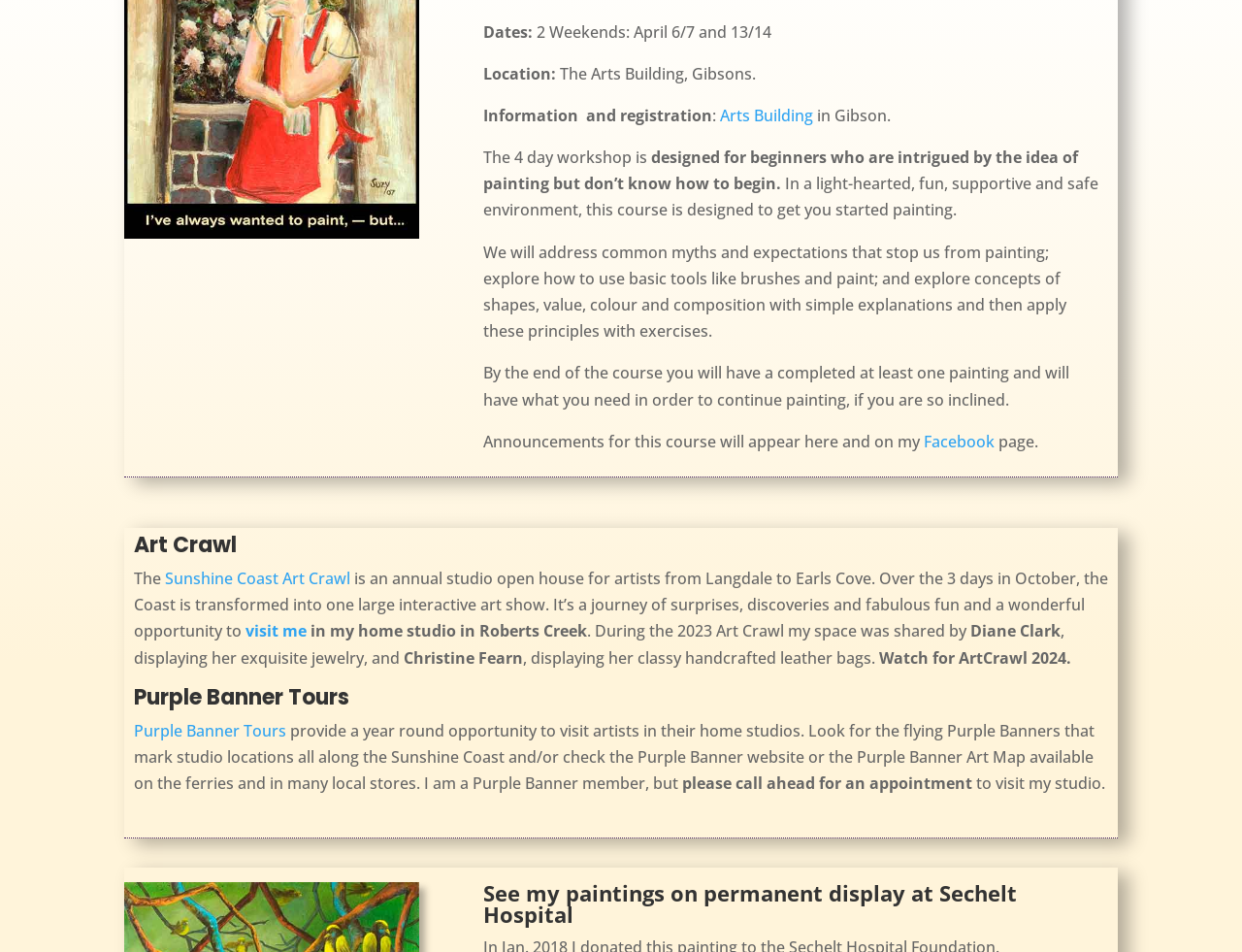From the element description Facebook, predict the bounding box coordinates of the UI element. The coordinates must be specified in the format (top-left x, top-left y, bottom-right x, bottom-right y) and should be within the 0 to 1 range.

[0.718, 0.372, 0.773, 0.39]